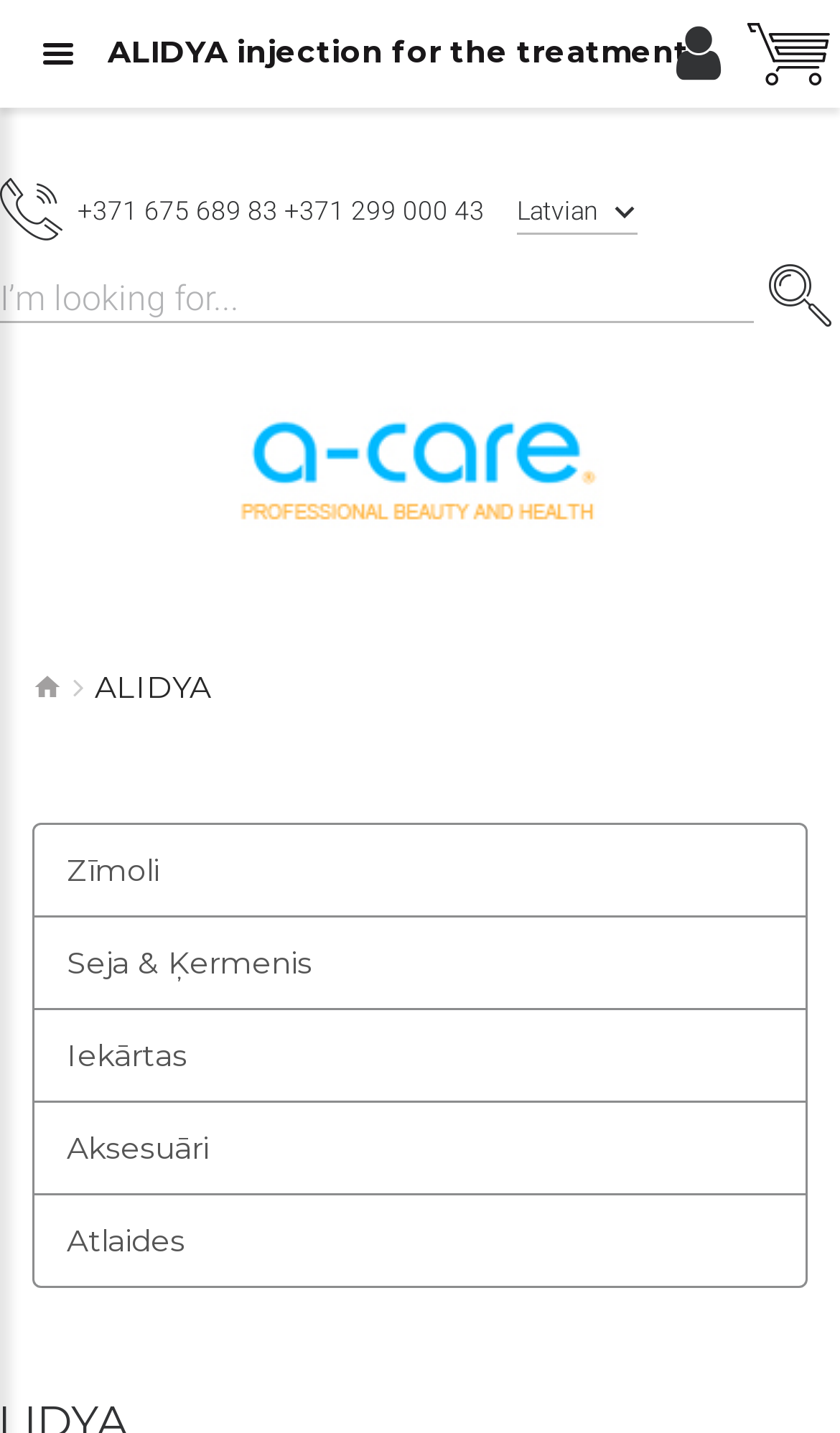Please determine the bounding box coordinates of the area that needs to be clicked to complete this task: 'Select the Zīmoli option'. The coordinates must be four float numbers between 0 and 1, formatted as [left, top, right, bottom].

[0.038, 0.574, 0.962, 0.64]